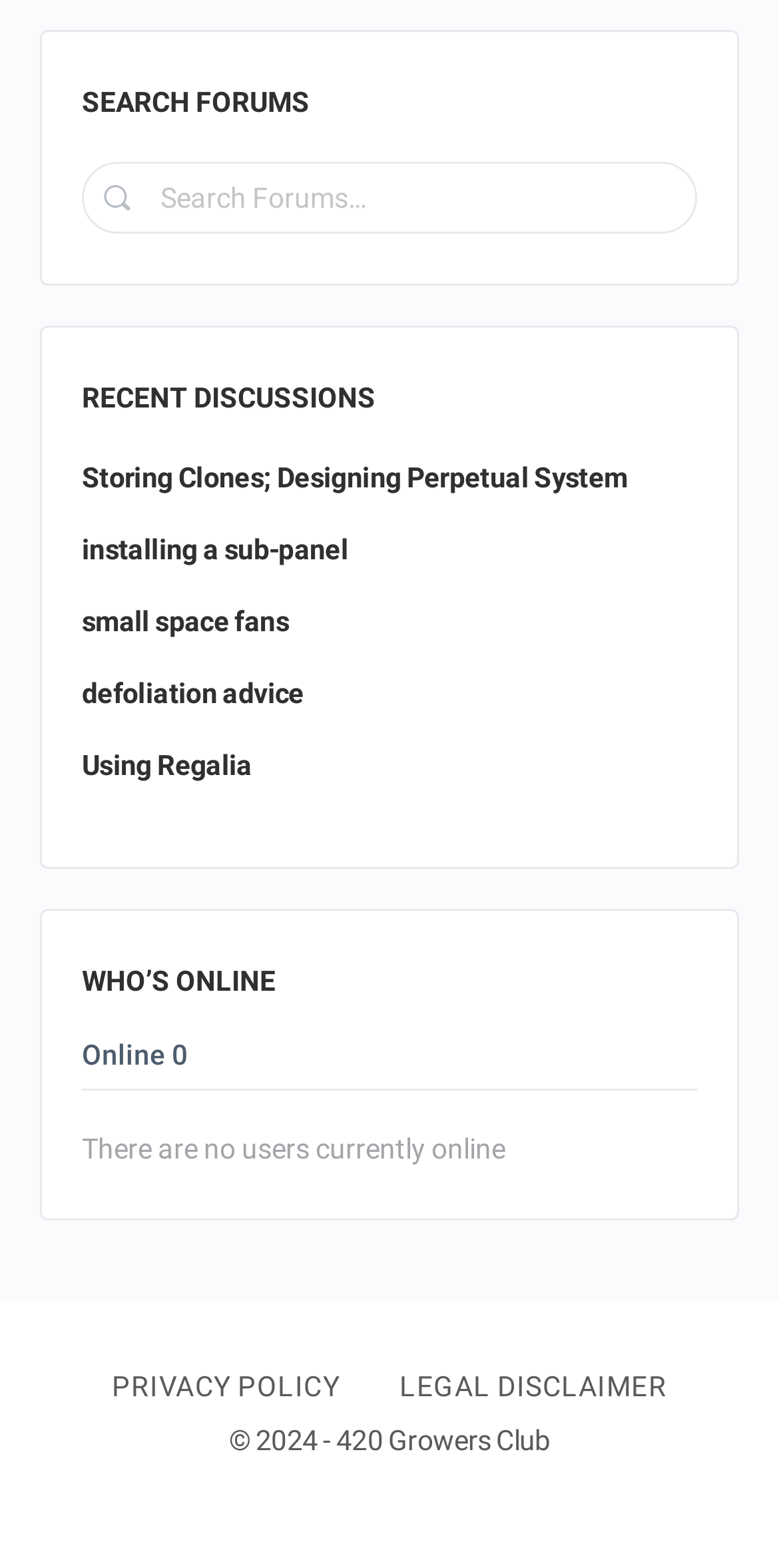Provide a one-word or short-phrase response to the question:
How many links are there in the 'RECENT DISCUSSIONS' section?

5